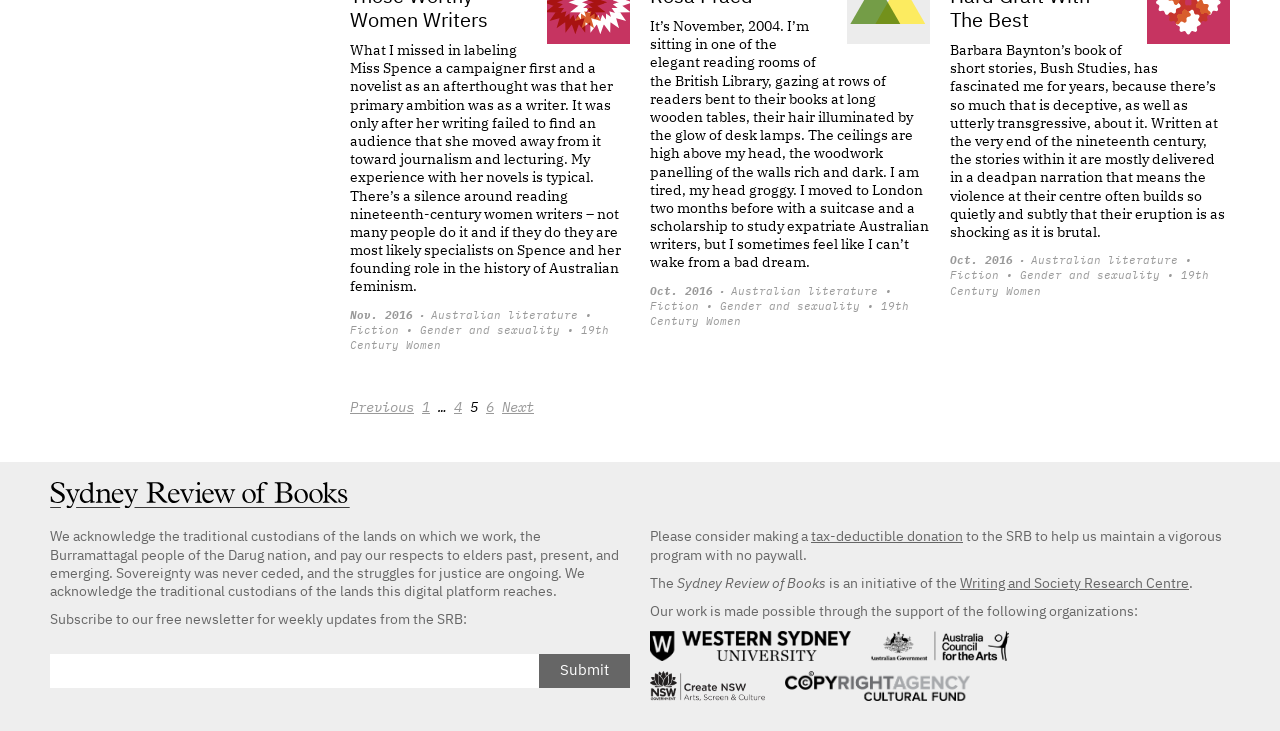Using the description "Fiction", predict the bounding box of the relevant HTML element.

[0.742, 0.37, 0.78, 0.385]